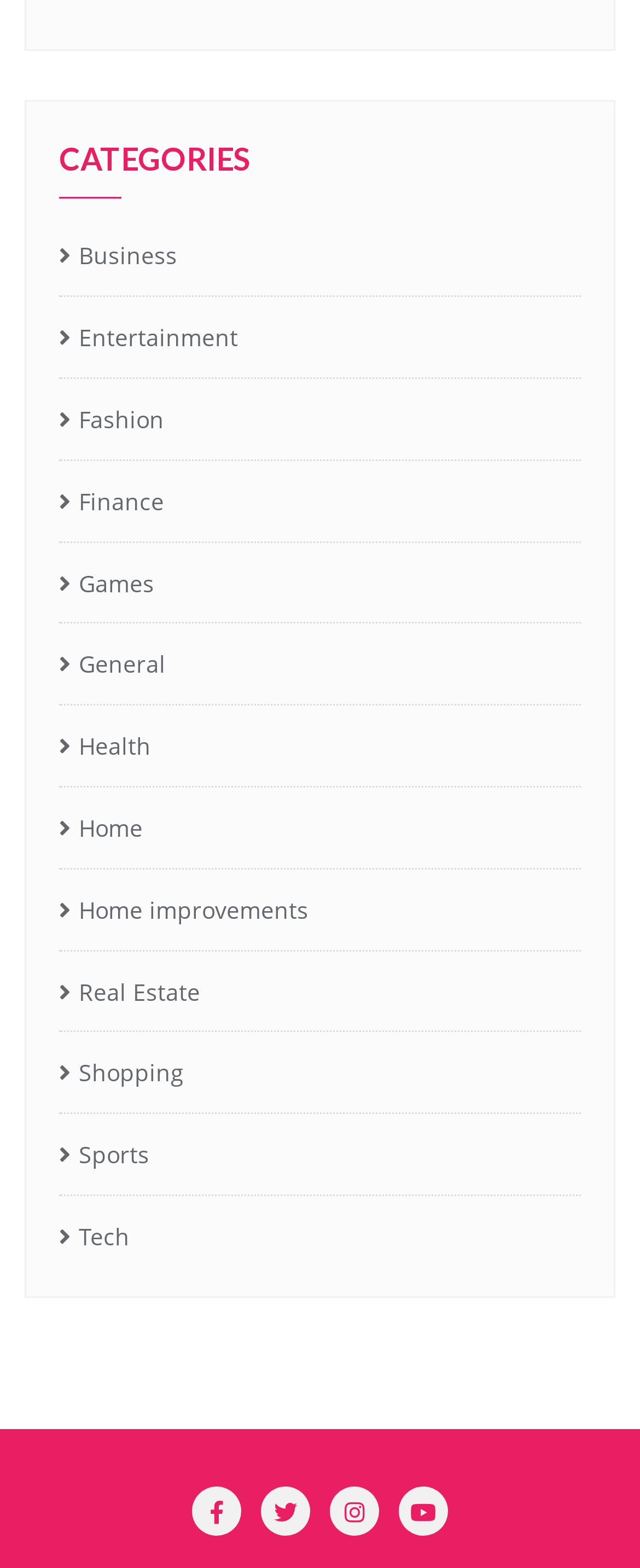Give the bounding box coordinates for this UI element: "Tech". The coordinates should be four float numbers between 0 and 1, arranged as [left, top, right, bottom].

[0.092, 0.773, 0.203, 0.806]